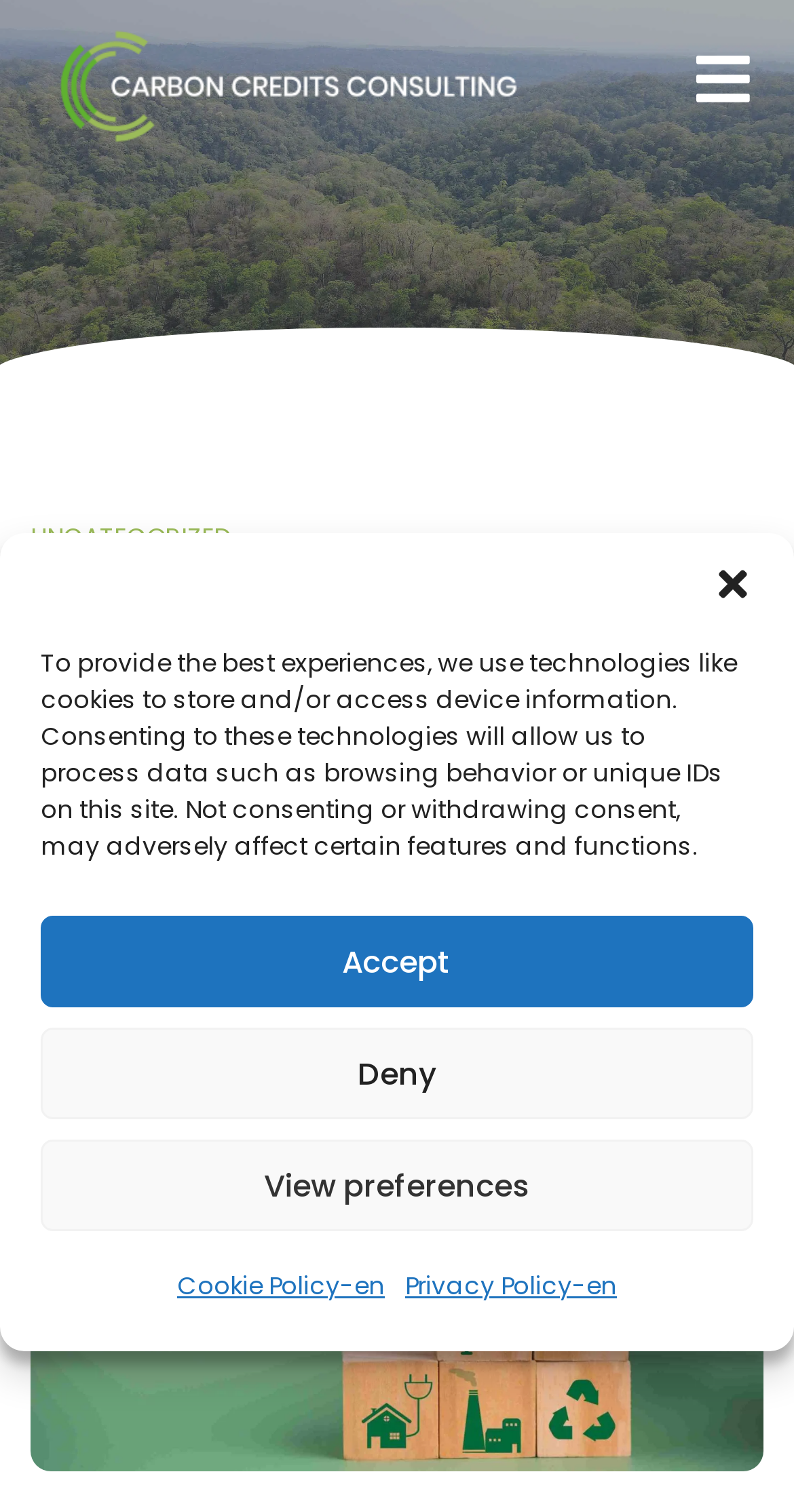Please mark the clickable region by giving the bounding box coordinates needed to complete this instruction: "Click the LOGO link".

[0.051, 0.013, 0.679, 0.099]